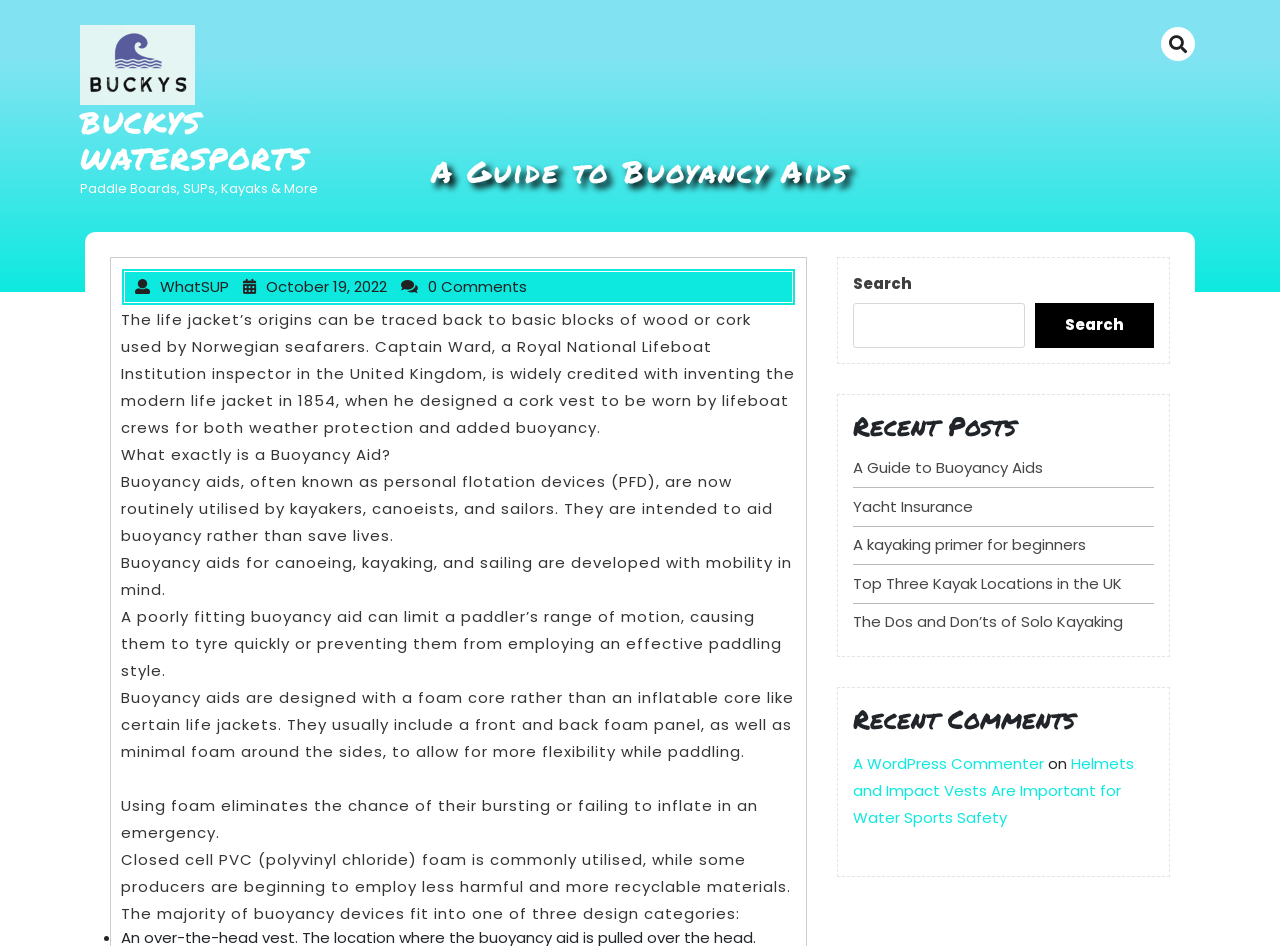Identify the bounding box for the described UI element. Provide the coordinates in (top-left x, top-left y, bottom-right x, bottom-right y) format with values ranging from 0 to 1: Search

[0.809, 0.32, 0.902, 0.368]